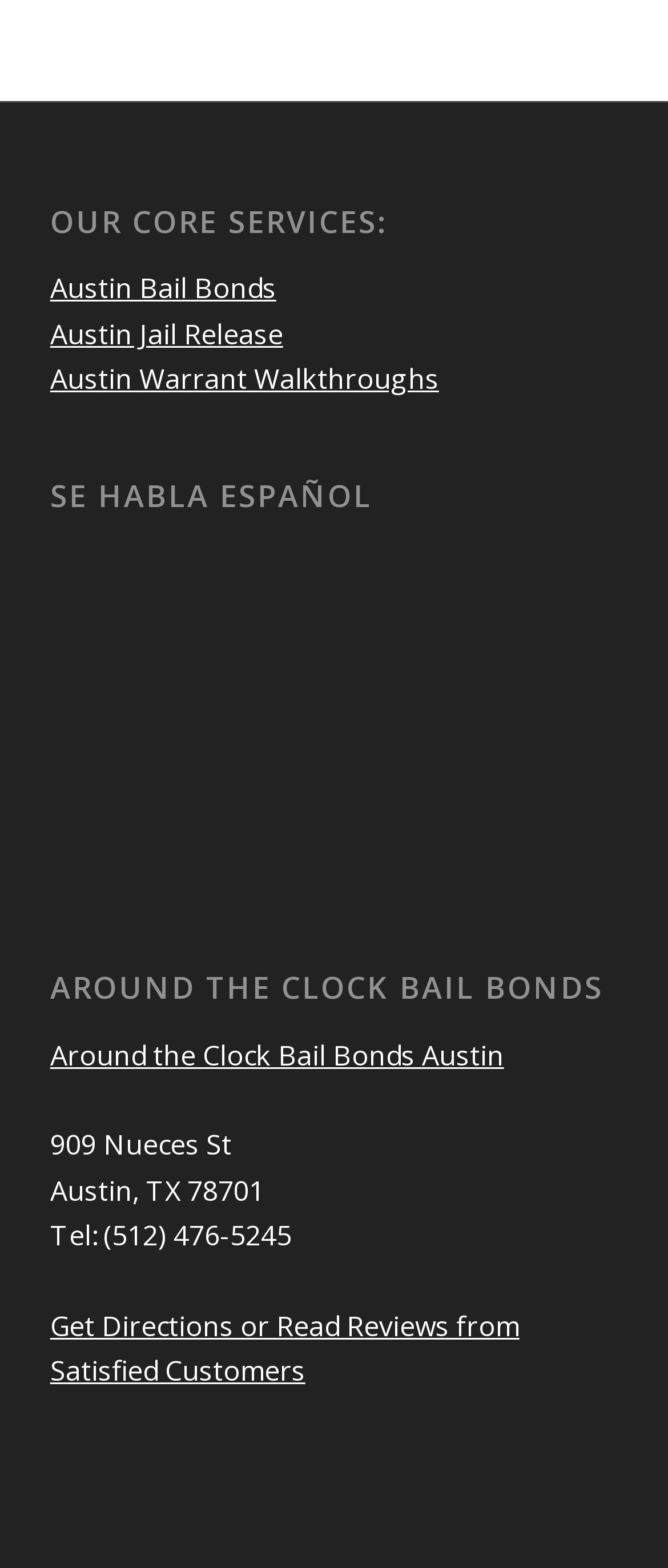What is the phone number of the bail bonds service?
Provide a comprehensive and detailed answer to the question.

I found the answer by looking at the static text element 'Tel:' and the adjacent static text element '(512) 476-5245' which provides the phone number.